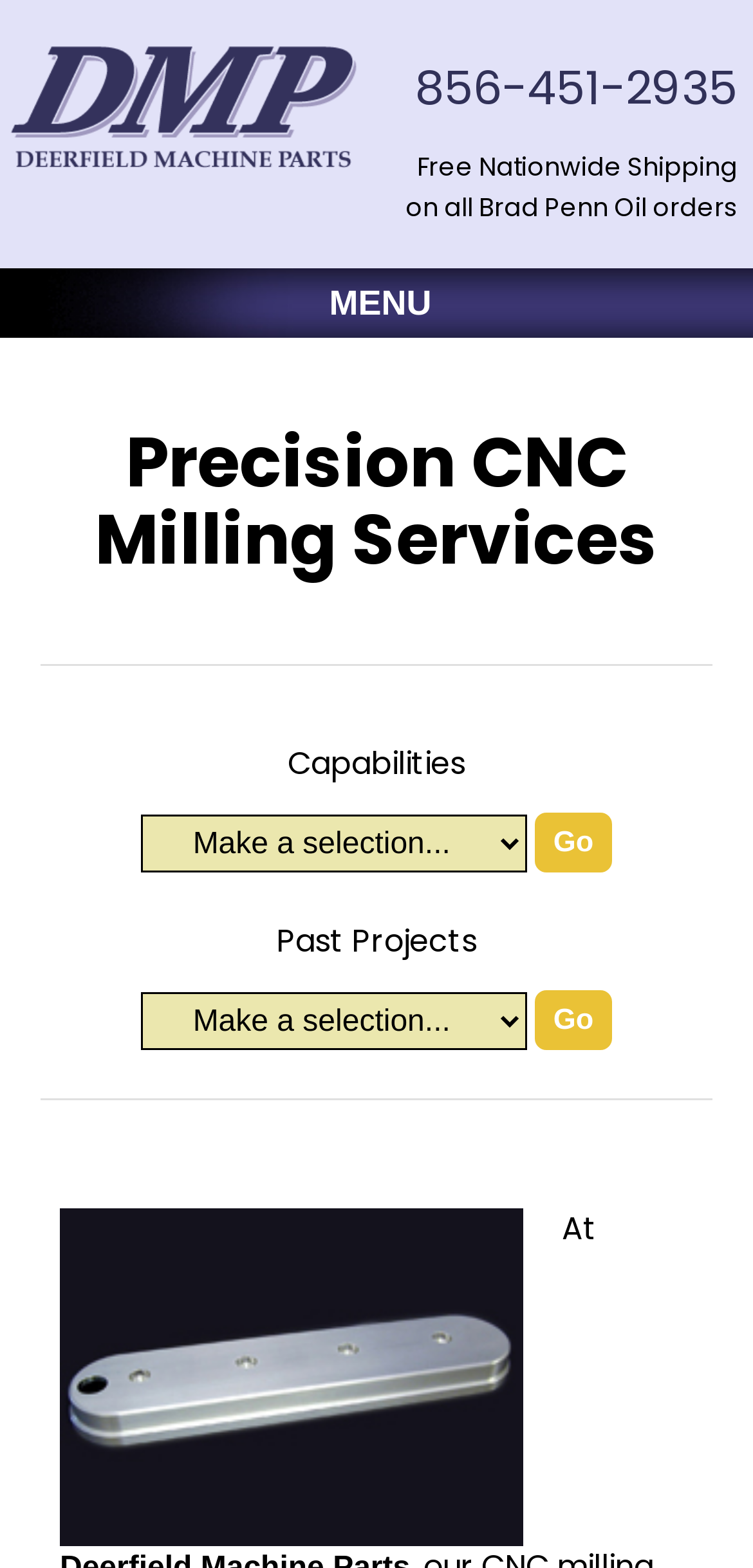Pinpoint the bounding box coordinates for the area that should be clicked to perform the following instruction: "Click 'Contact Us'".

None